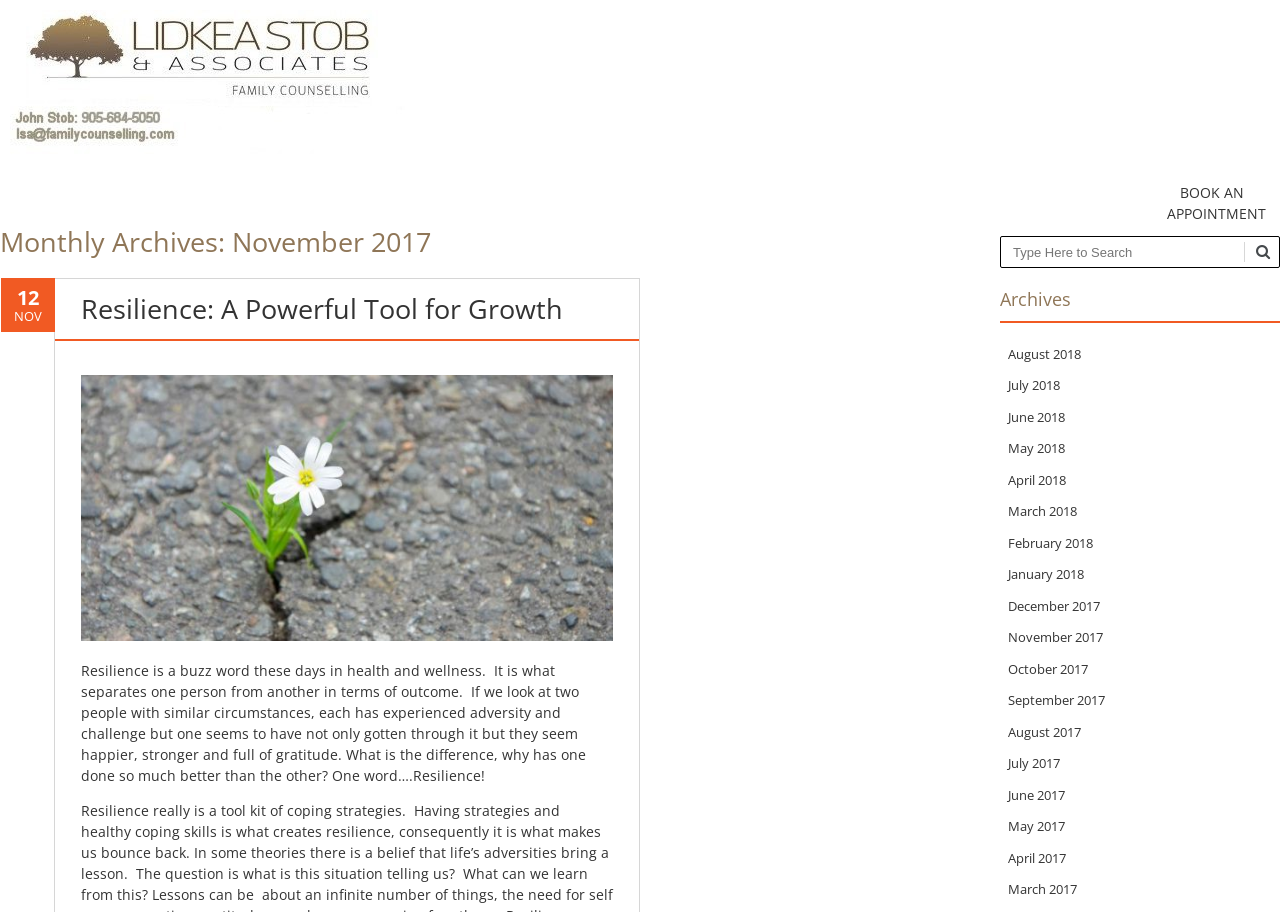Offer a meticulous description of the webpage's structure and content.

This webpage appears to be a blog or article page from LIDKEA STOB & ASSOCIATES, with a focus on the month of November 2017. At the top left, there is a logo and link to the company's homepage. On the top right, there is a "BOOK AN APPOINTMENT" link.

Below the logo, there is a header section with a title "Monthly Archives: November 2017" and a date "12 NOV". This section also contains a heading "Resilience: A Powerful Tool for Growth" with a link to the article. The article's content is a long paragraph discussing the concept of resilience in health and wellness.

On the right side of the page, there is a search bar with a "Search" button. Below the search bar, there is a section titled "Archives" with links to various months from 2017 and 2018, including November 2017, which is the current page.

The overall layout of the page is clean, with a clear hierarchy of headings and sections. The content is well-organized, making it easy to navigate and read.